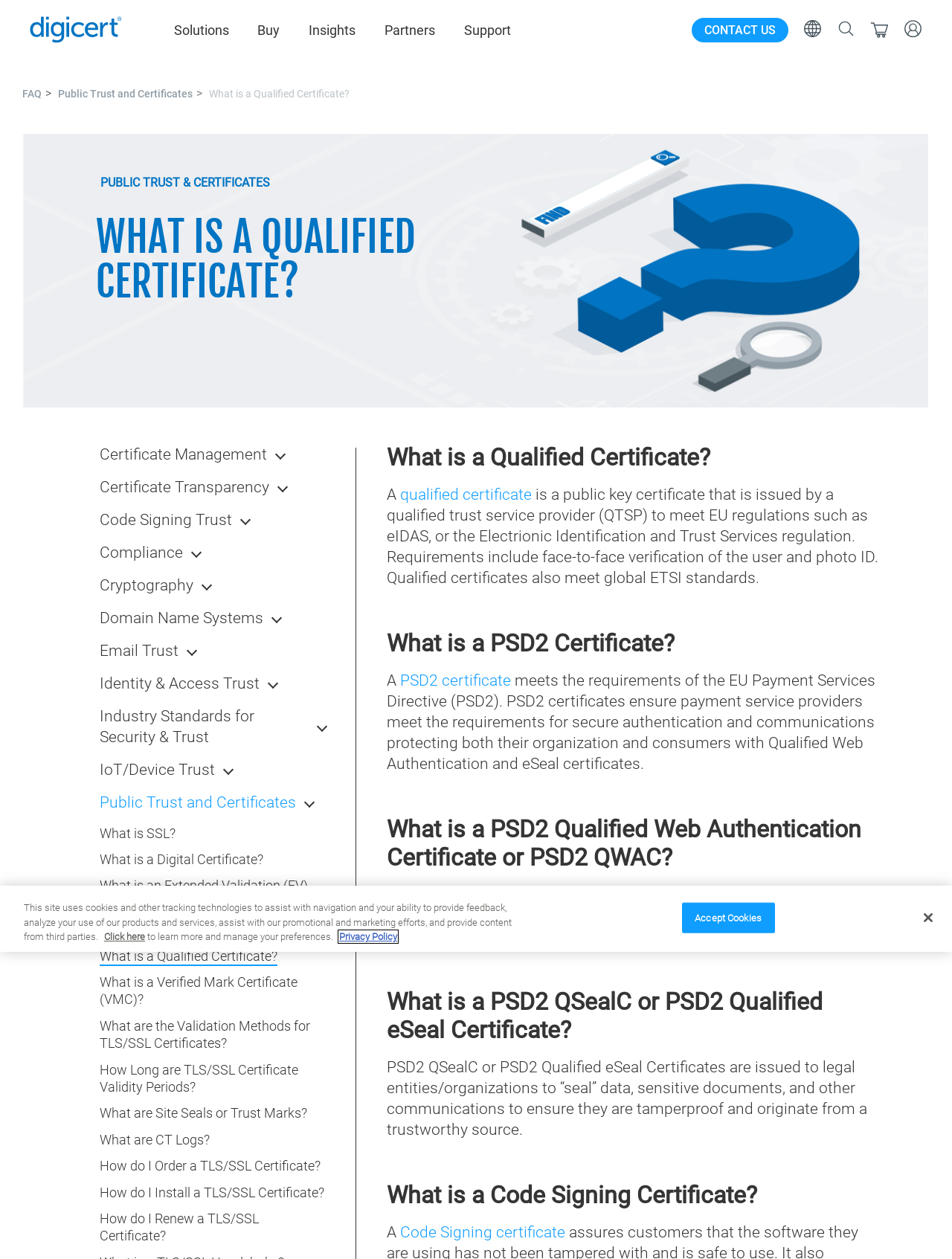Identify the bounding box coordinates of the element that should be clicked to fulfill this task: "Click the 'BLOG' link". The coordinates should be provided as four float numbers between 0 and 1, i.e., [left, top, right, bottom].

None